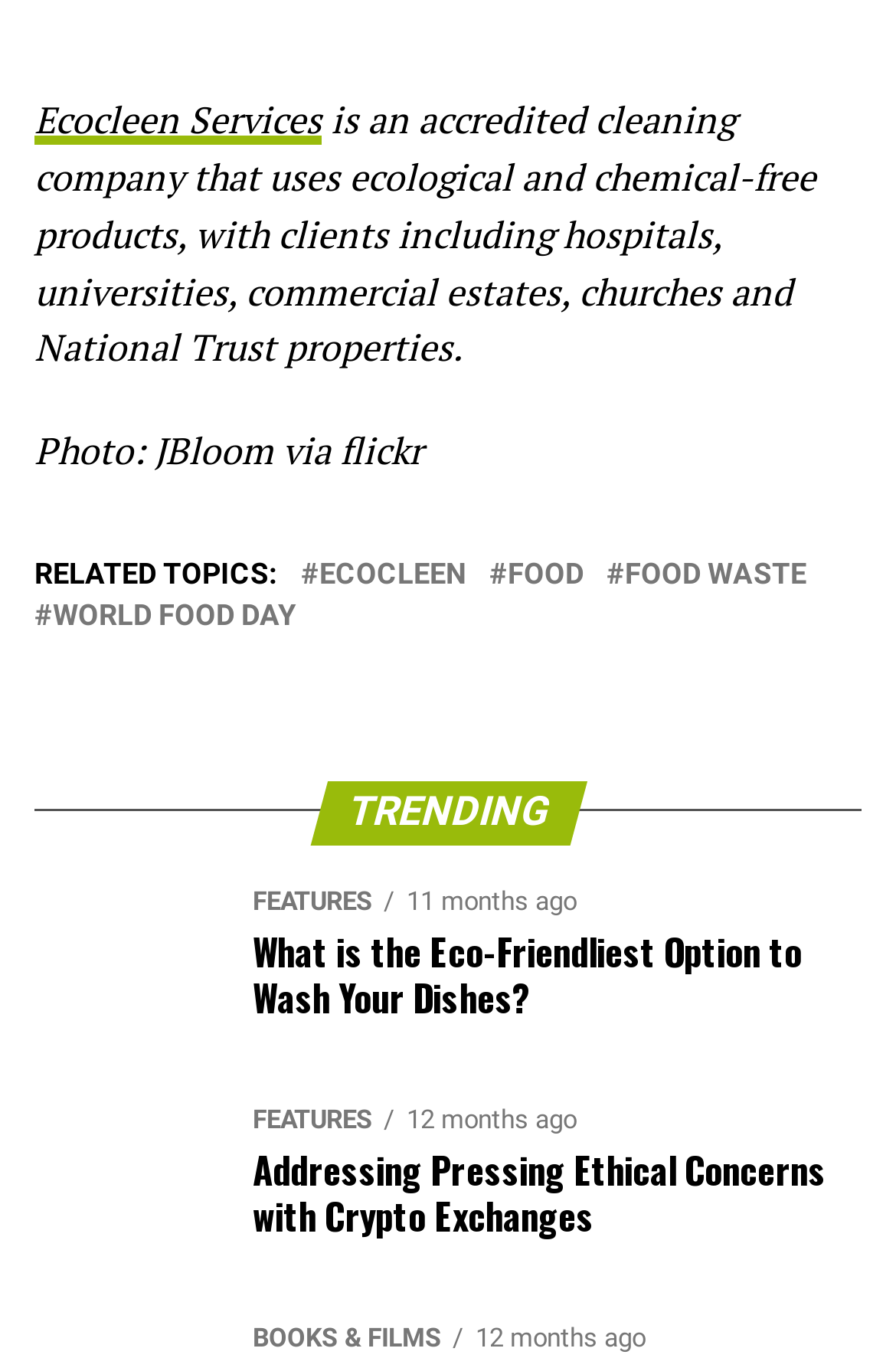What type of products does Ecocleen Services use? Look at the image and give a one-word or short phrase answer.

ecological and chemical-free